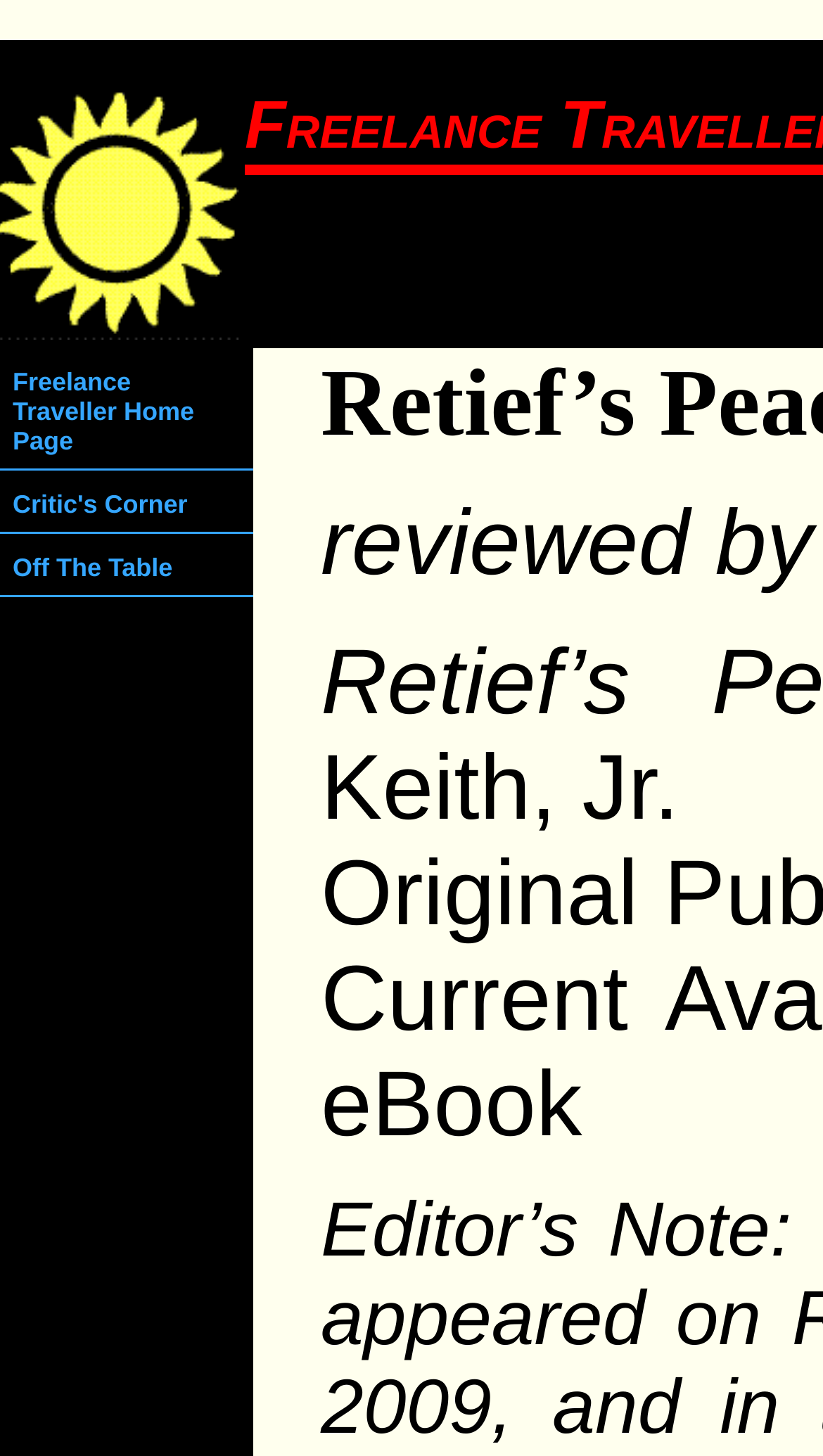Identify the bounding box for the described UI element. Provide the coordinates in (top-left x, top-left y, bottom-right x, bottom-right y) format with values ranging from 0 to 1: Critic's Corner

[0.0, 0.327, 0.308, 0.366]